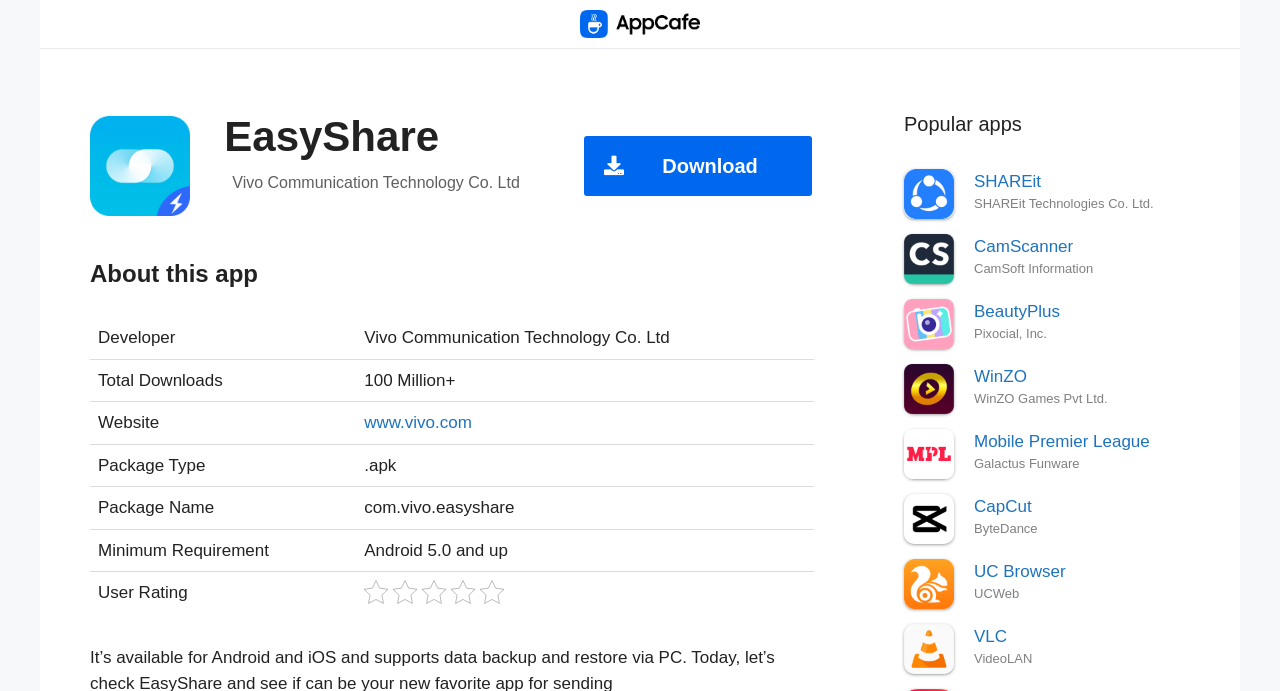What is the website of the developer of EasyShare?
Look at the screenshot and provide an in-depth answer.

The answer can be found in the table with bounding box coordinates [0.07, 0.459, 0.636, 0.897]. The row with 'Website' has a gridcell with a link to 'www.vivo.com'.